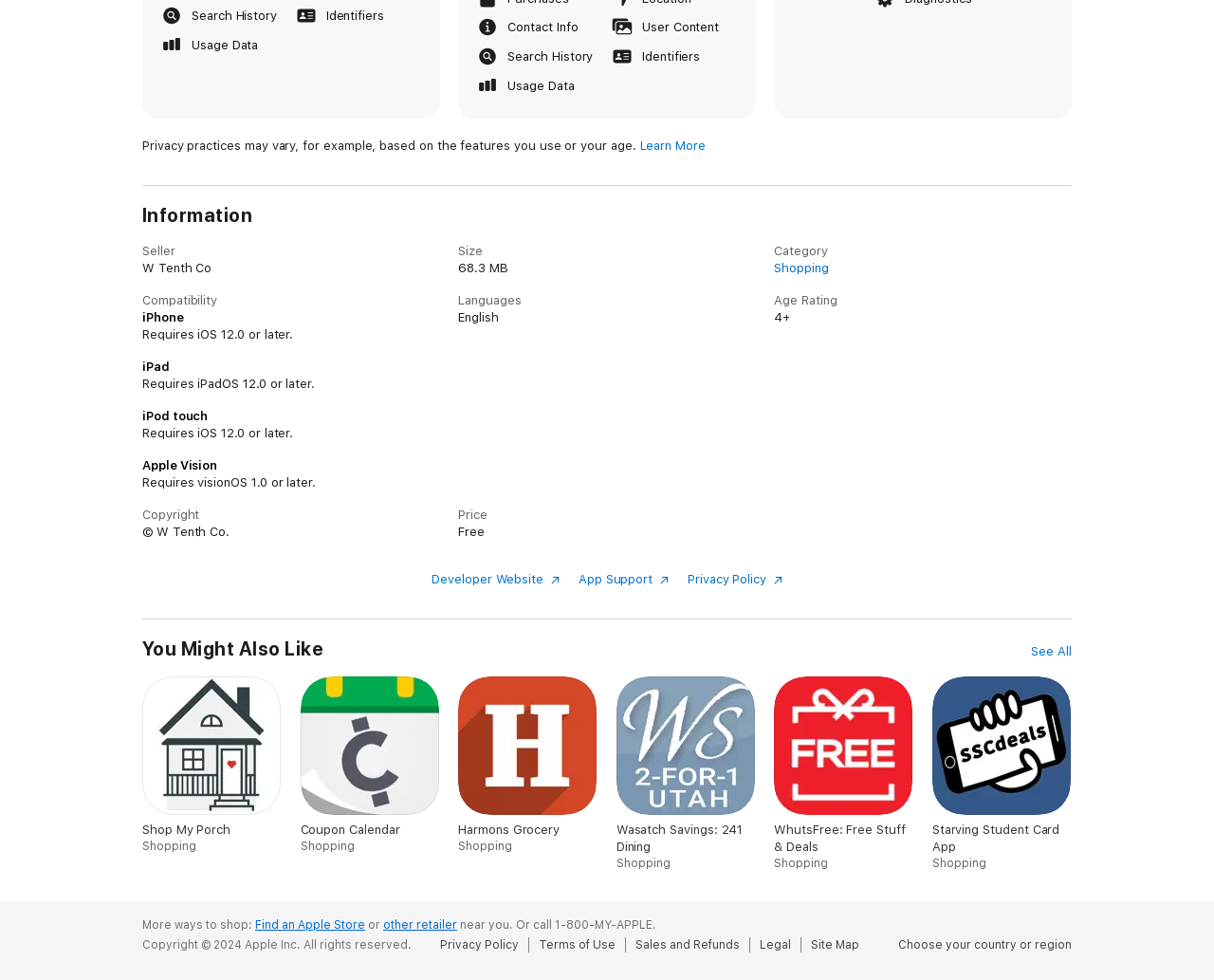Locate the bounding box of the user interface element based on this description: "Shopping".

[0.638, 0.266, 0.683, 0.28]